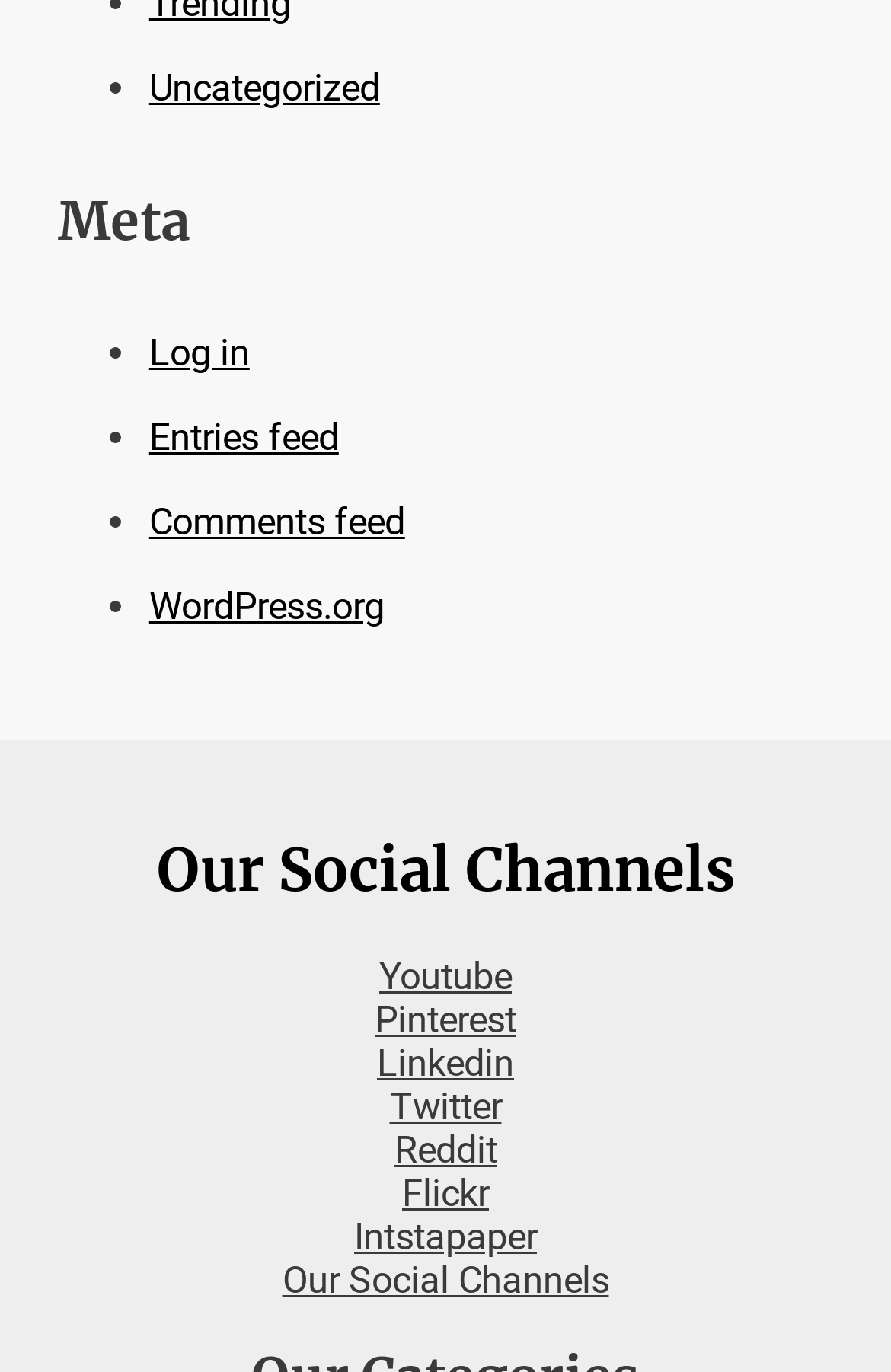Utilize the information from the image to answer the question in detail:
How many social media channels are listed in the footer?

In the footer section, I counted 8 social media channels listed, including Youtube, Pinterest, Linkedin, Twitter, Reddit, Flickr, Instapaper, and a link to 'Our Social Channels'.